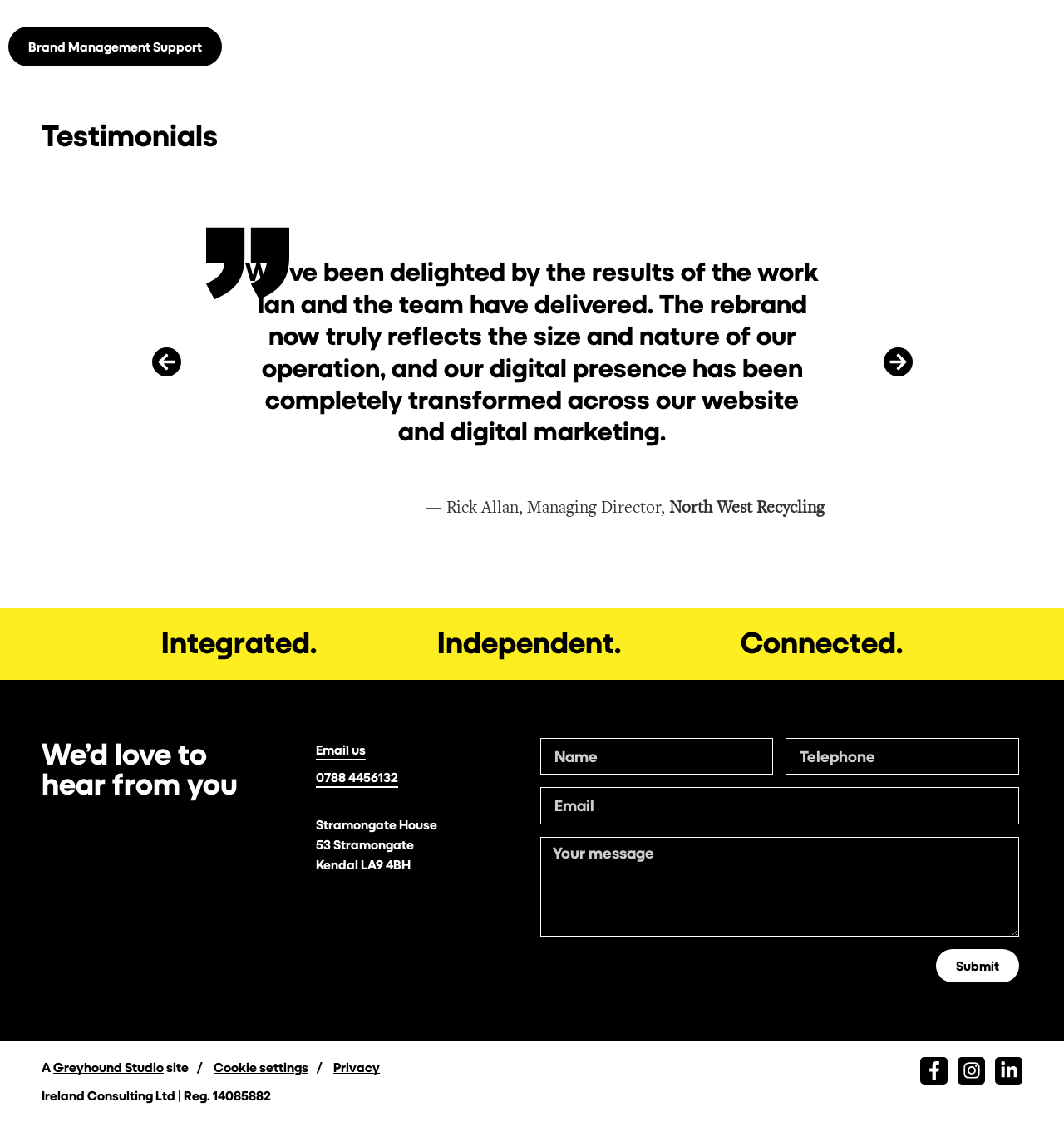Locate the bounding box coordinates of the UI element described by: "Instagram". The bounding box coordinates should consist of four float numbers between 0 and 1, i.e., [left, top, right, bottom].

[0.9, 0.942, 0.926, 0.966]